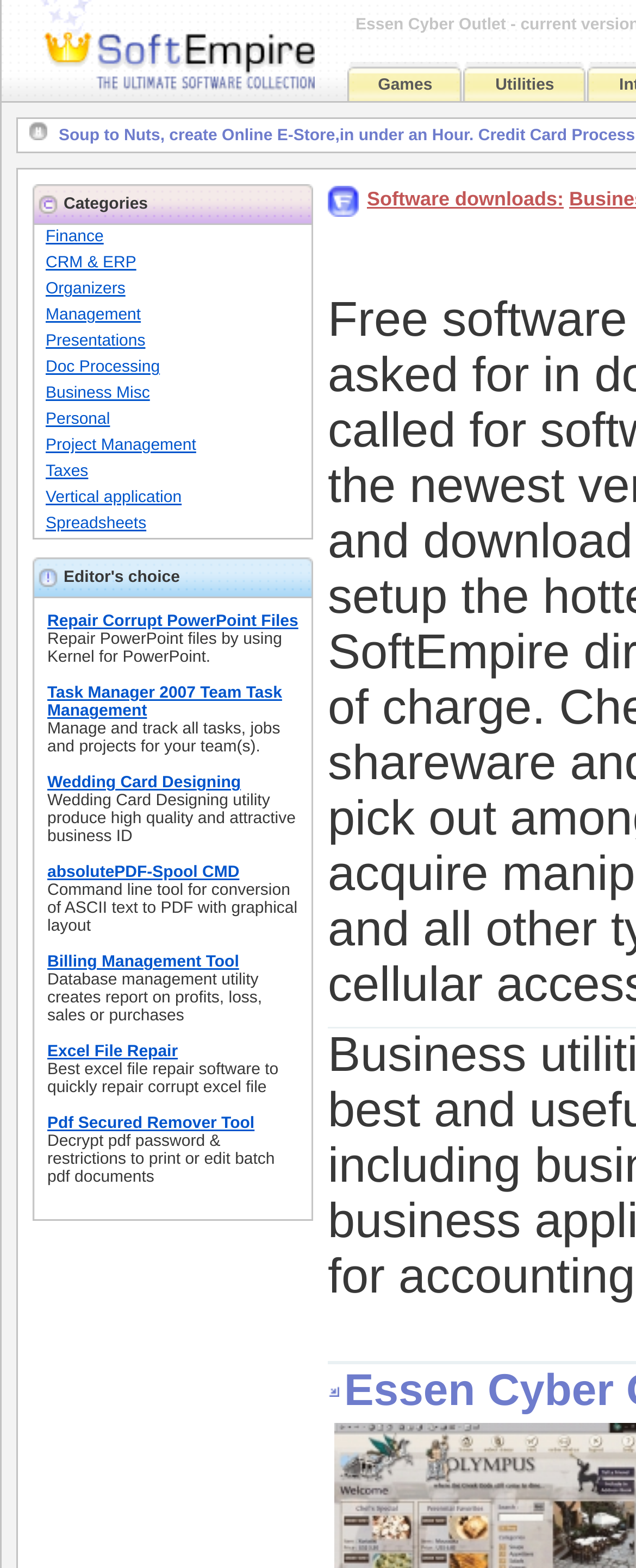Indicate the bounding box coordinates of the element that needs to be clicked to satisfy the following instruction: "View the 'Editor's choice' section". The coordinates should be four float numbers between 0 and 1, i.e., [left, top, right, bottom].

[0.051, 0.356, 0.492, 0.381]